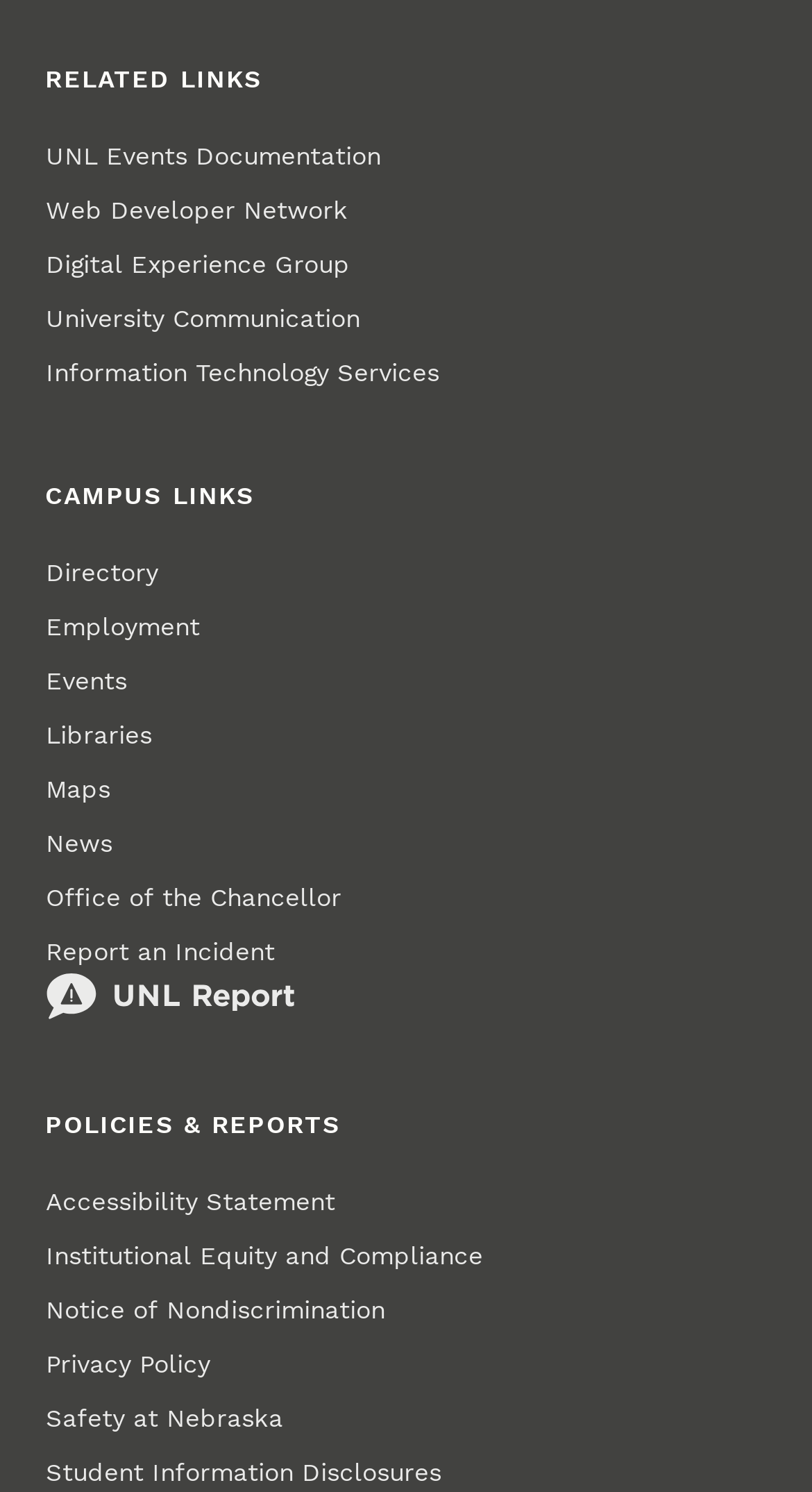Determine the bounding box coordinates of the UI element described below. Use the format (top-left x, top-left y, bottom-right x, bottom-right y) with floating point numbers between 0 and 1: Institutional Equity and Compliance

[0.056, 0.825, 0.595, 0.861]